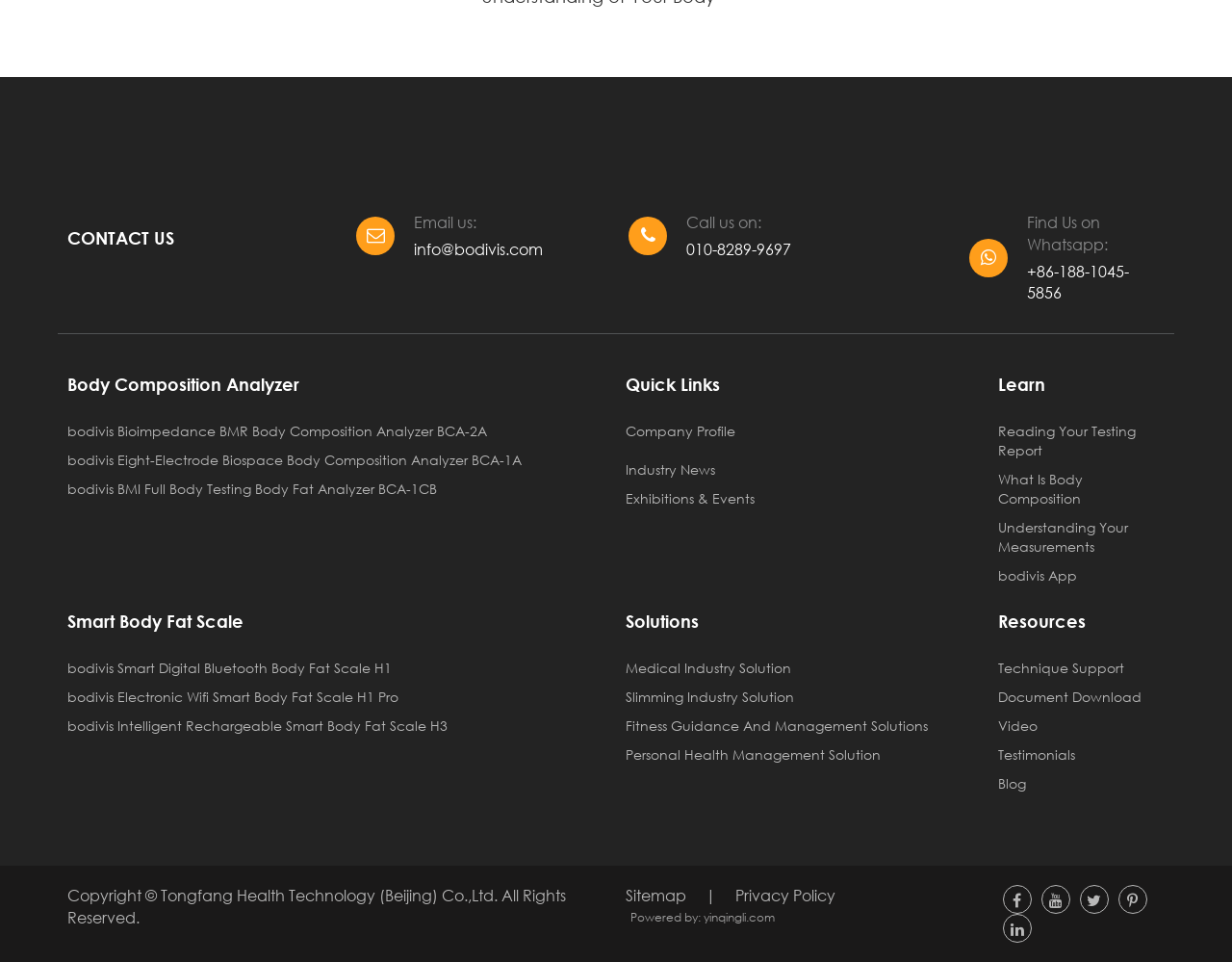Please mark the bounding box coordinates of the area that should be clicked to carry out the instruction: "Learn about body composition".

[0.81, 0.489, 0.945, 0.529]